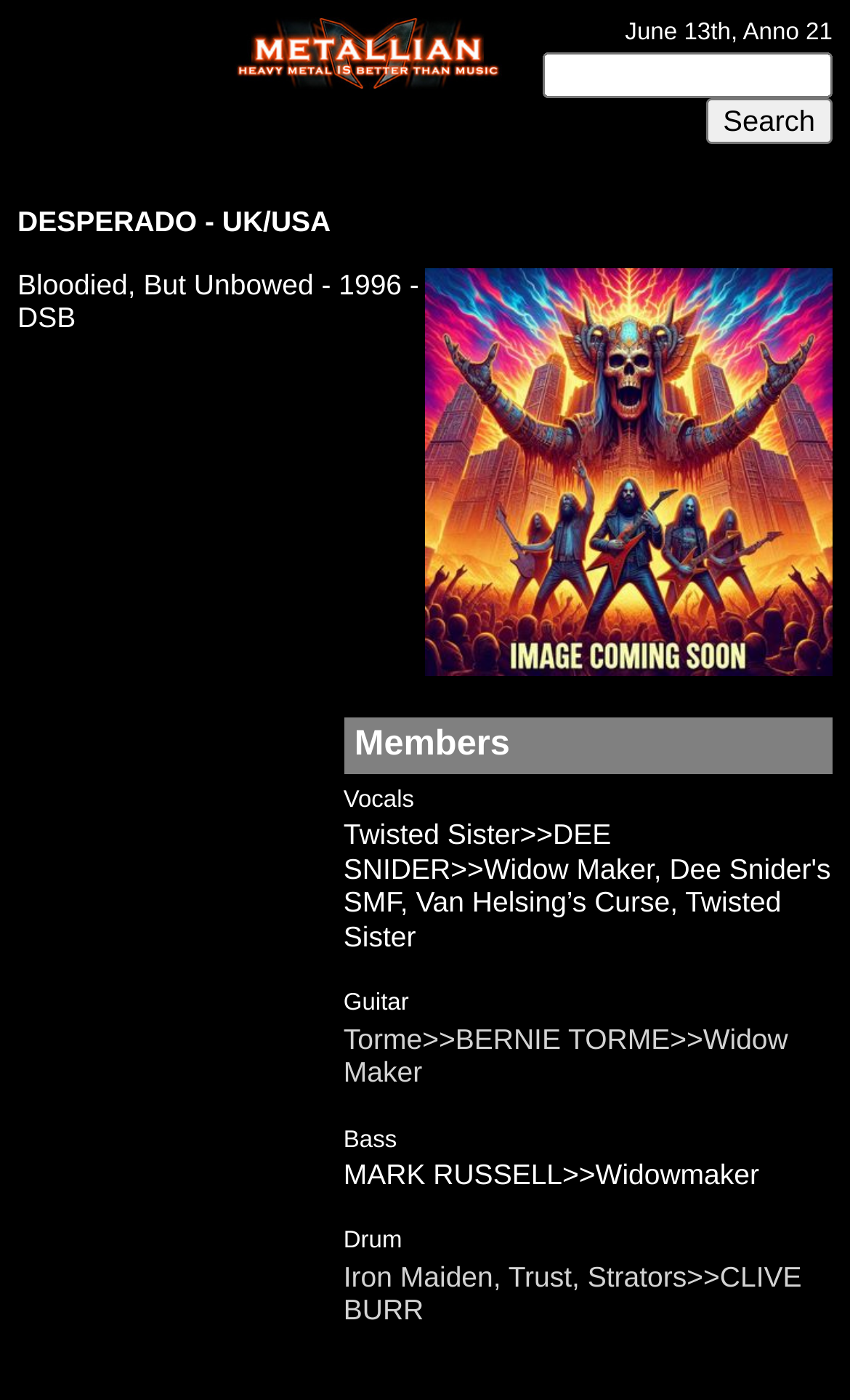Based on the image, provide a detailed response to the question:
Who is the drummer of the band?

The drummer of the band can be found in the table cell containing the text 'Drum' and 'Iron Maiden, Trust, Strators>>CLIVE BURR'.